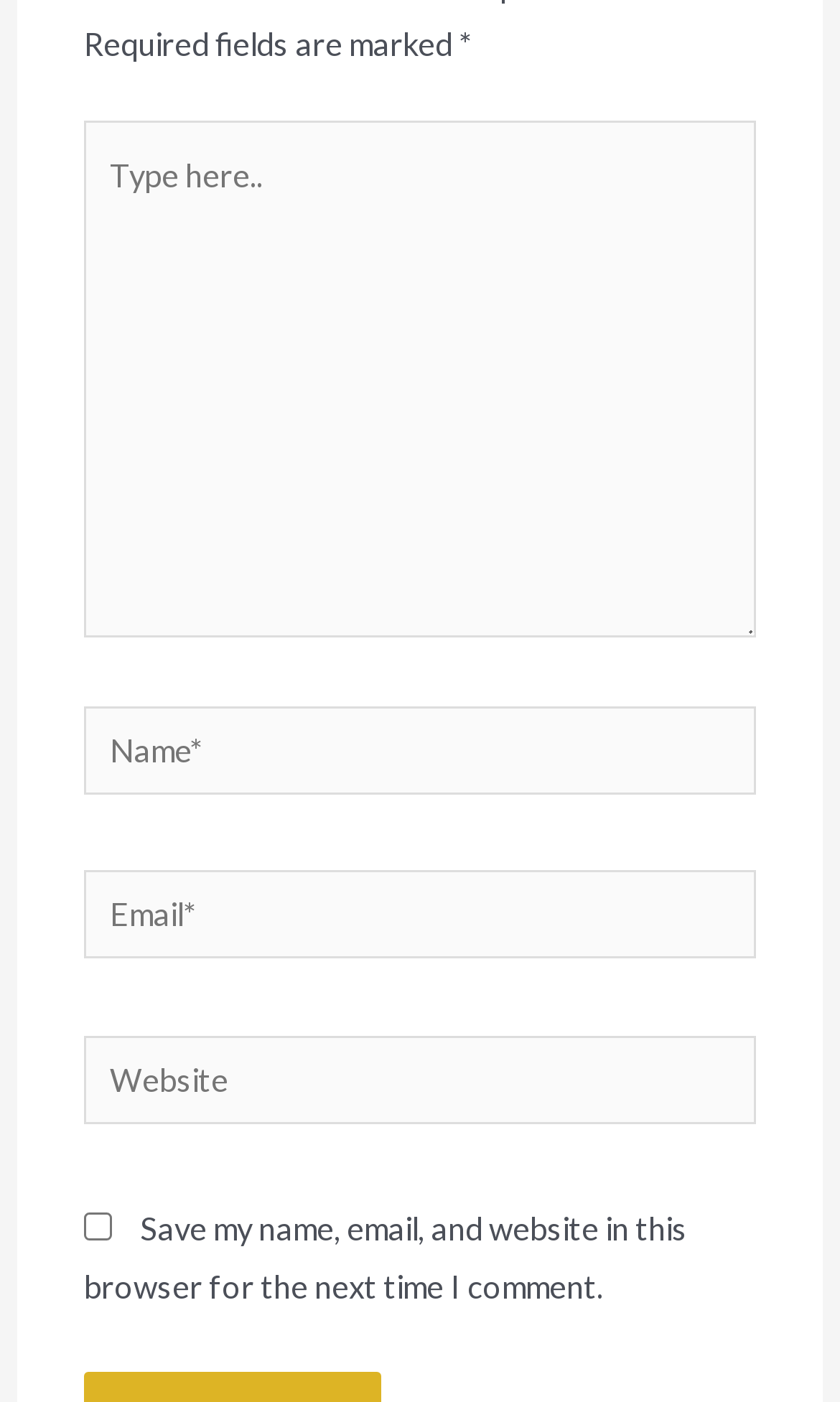How many text boxes are available in the form?
Look at the image and provide a short answer using one word or a phrase.

Four